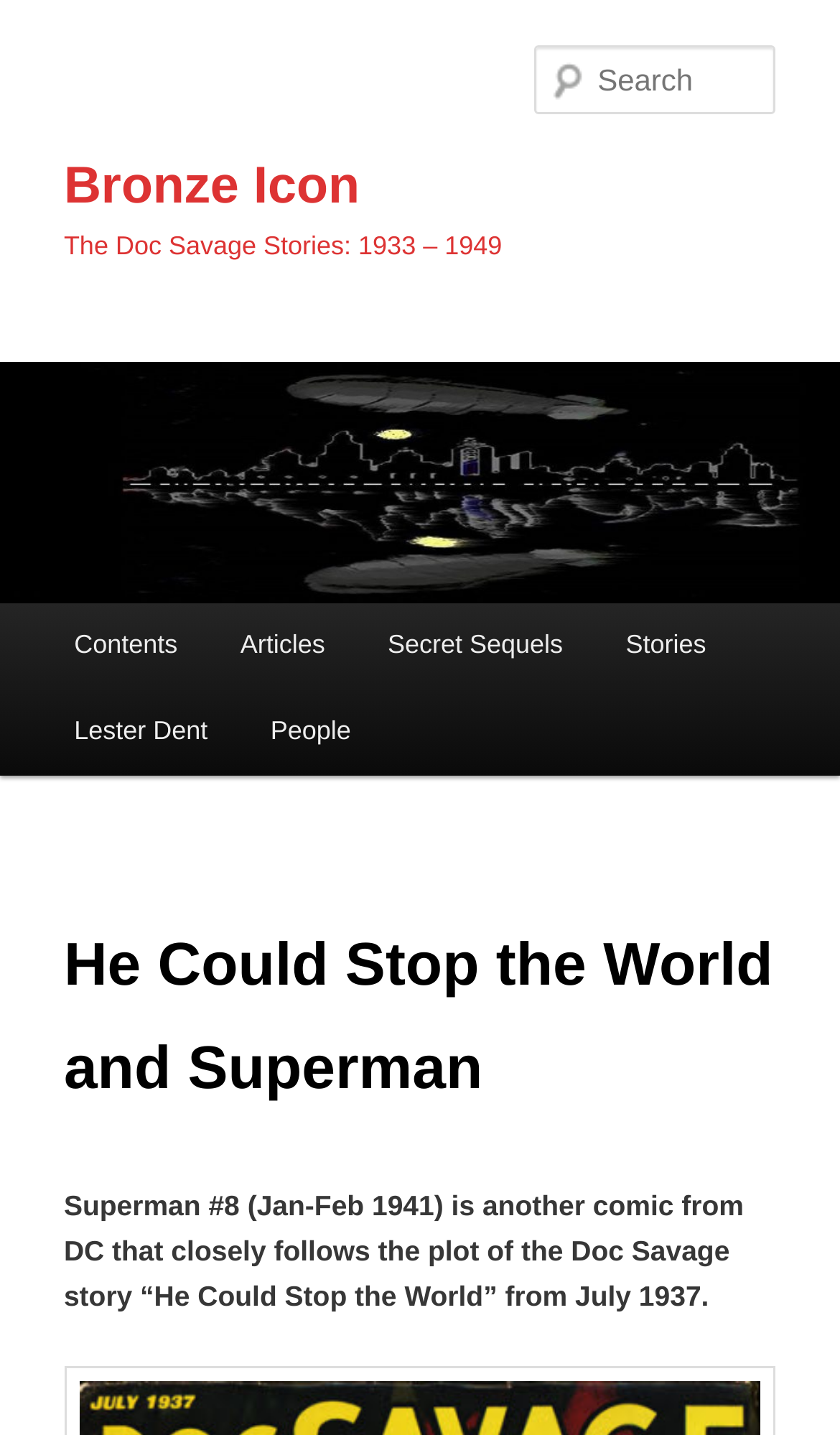What is the name of the Doc Savage story?
Utilize the information in the image to give a detailed answer to the question.

I found the answer by looking at the heading element with the text 'He Could Stop the World and Superman' and also the StaticText element that mentions the story '“He Could Stop the World” from July 1937.'